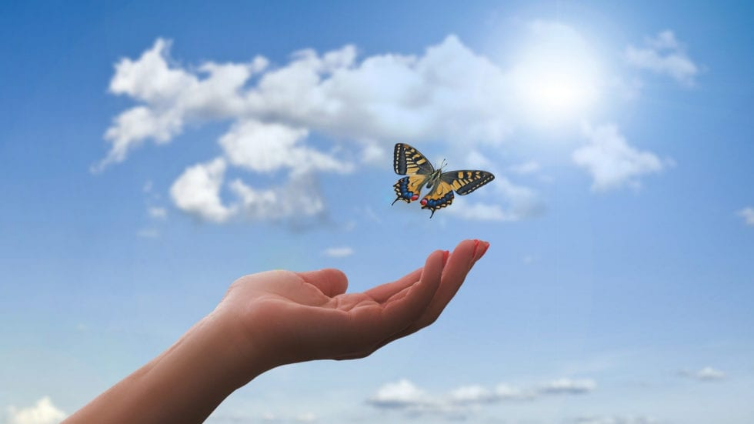Elaborate on the image by describing it in detail.

In this serene and uplifting image, a gentle hand extends upward, palm open, inviting a vibrant butterfly to land. The butterfly, adorned with striking patterns of yellow and blue, symbolizes transformation and new beginnings. Above, a vast expanse of clear blue sky stretches out, dotted with soft white clouds, while the sun shines brightly, casting a warm glow. This scene captures the essence of letting go and embracing change, embodying the idea that surrendering can lead to personal growth and liberation. It perfectly complements the theme of "How To Let Go," highlighting the beauty and potential that comes from allowing life to unfold naturally.